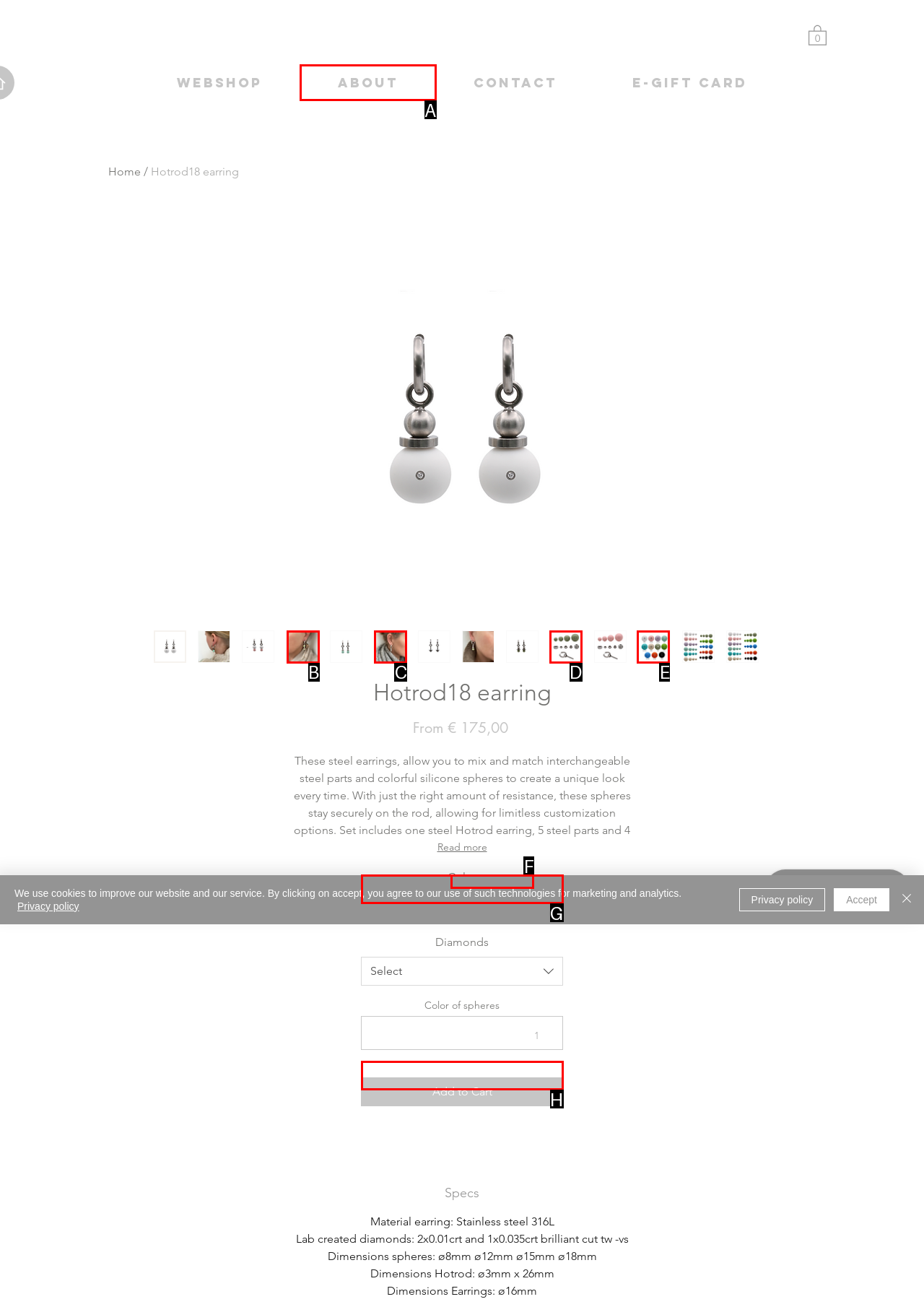Determine which option aligns with the description: Our Services. Provide the letter of the chosen option directly.

None